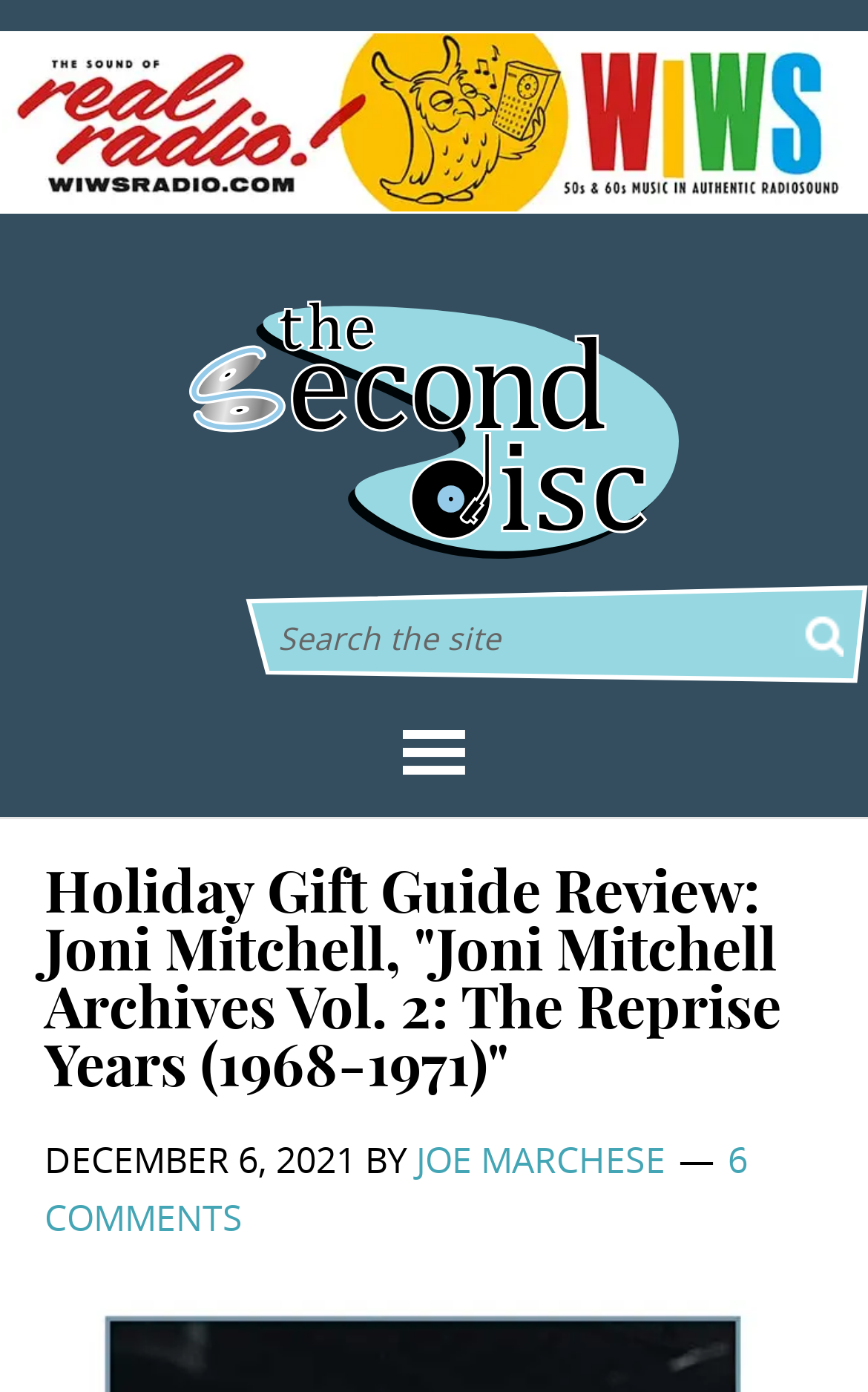Generate the title text from the webpage.

Holiday Gift Guide Review: Joni Mitchell, "Joni Mitchell Archives Vol. 2: The Reprise Years (1968-1971)"